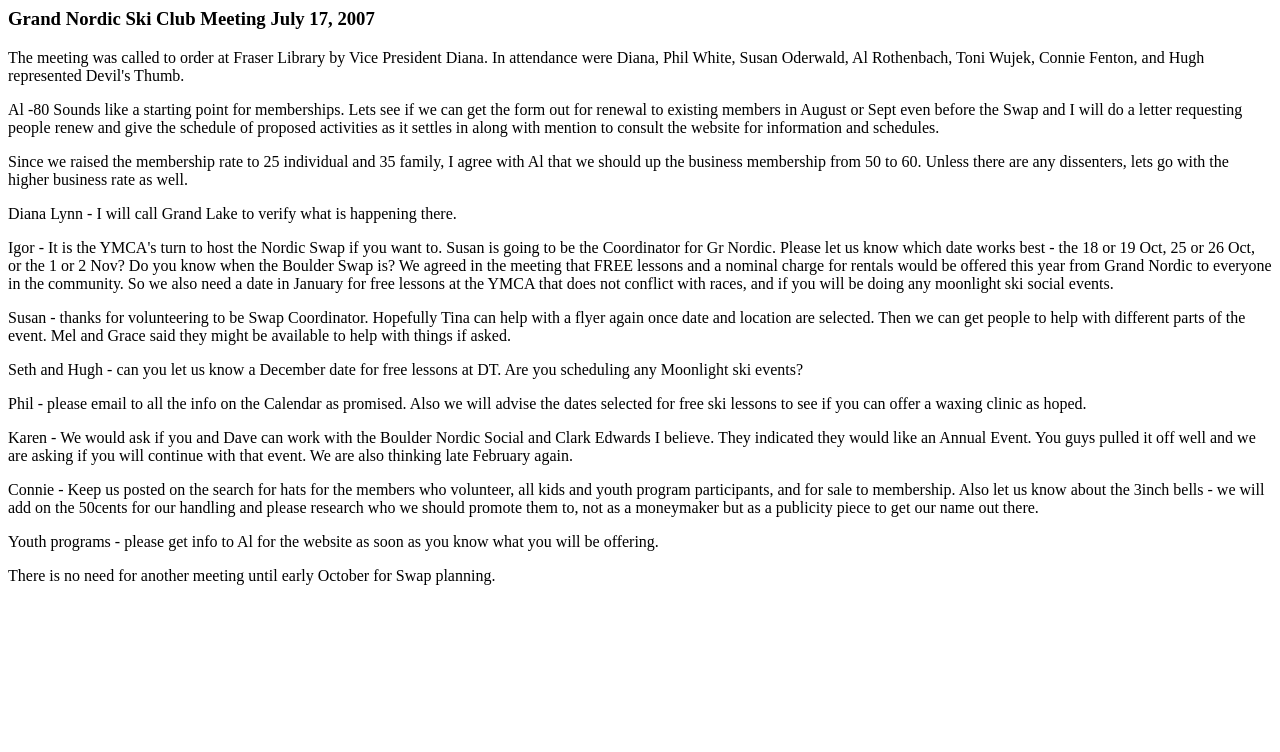Who is volunteering to be the Swap Coordinator?
Relying on the image, give a concise answer in one word or a brief phrase.

Susan